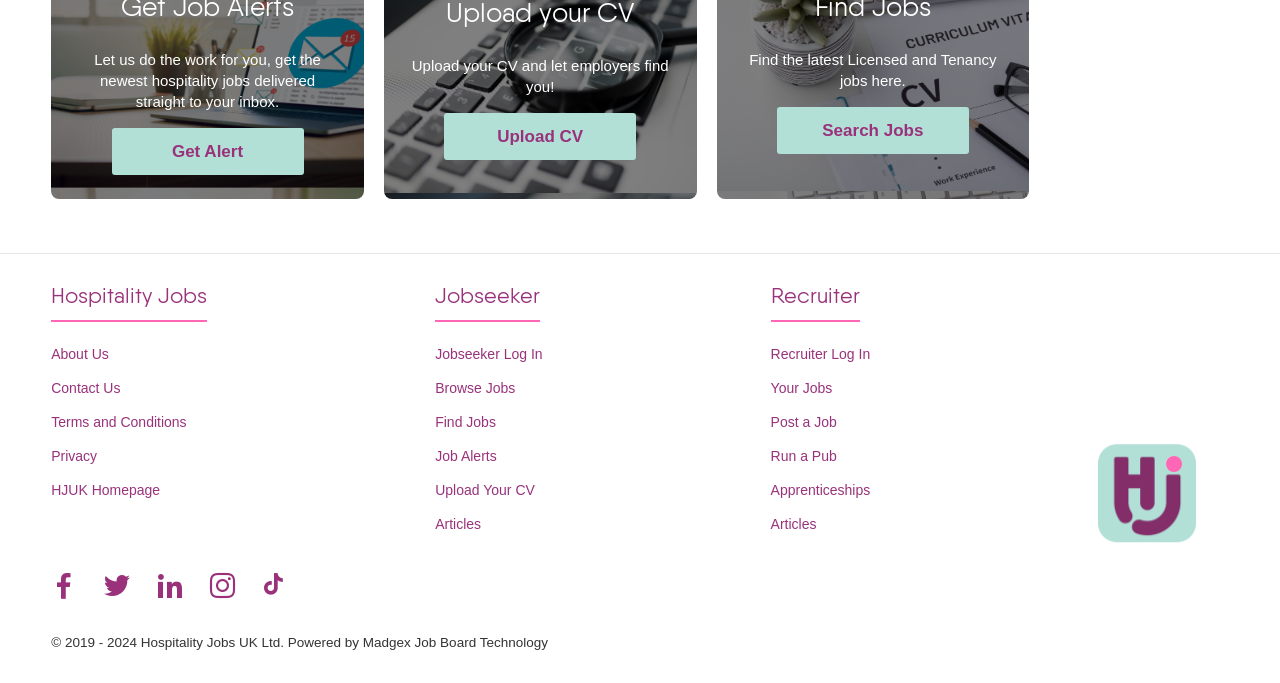Answer the following in one word or a short phrase: 
What social media platforms can users follow the website on?

Facebook, Twitter, LinkedIn, Instagram, TikTok